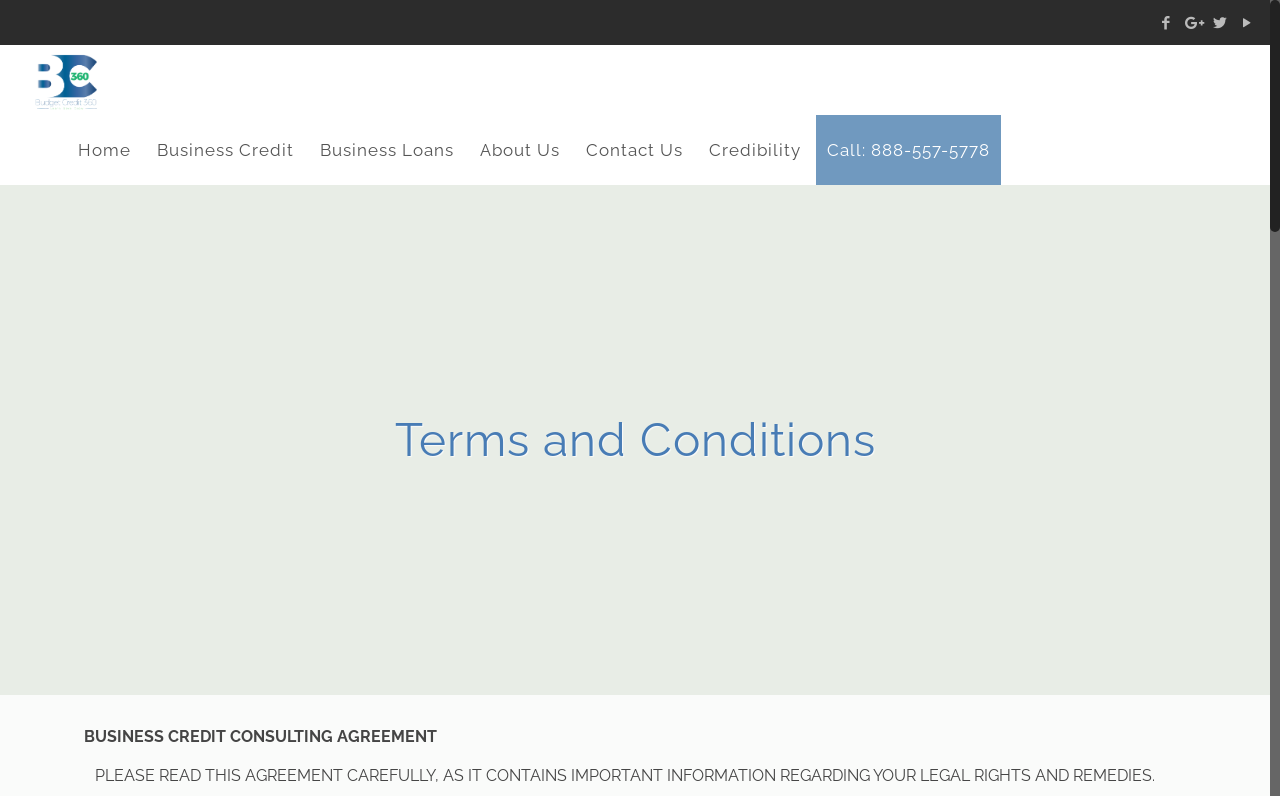Locate the bounding box coordinates of the clickable area needed to fulfill the instruction: "Click the Business Credit link".

[0.114, 0.157, 0.238, 0.22]